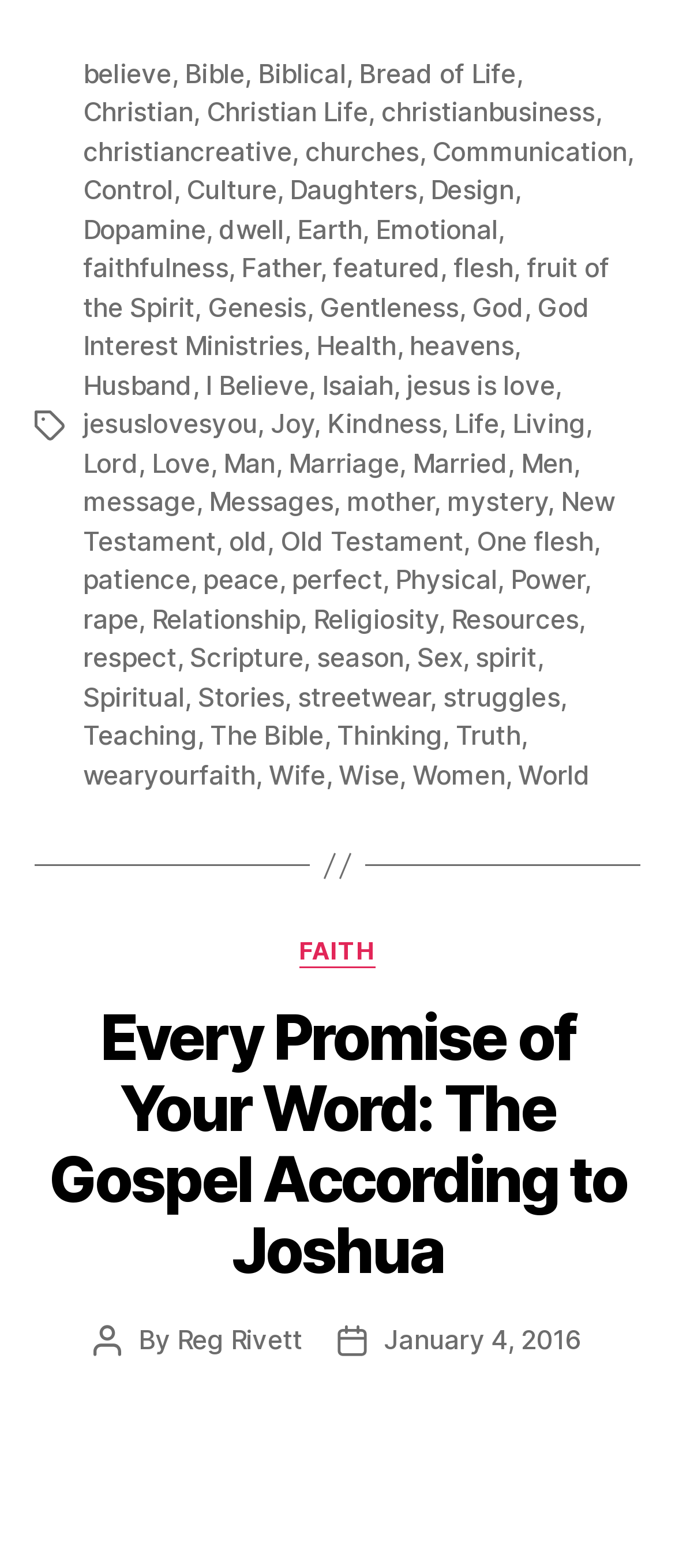Find and specify the bounding box coordinates that correspond to the clickable region for the instruction: "Visit the 'Christian Life' page".

[0.306, 0.061, 0.545, 0.082]